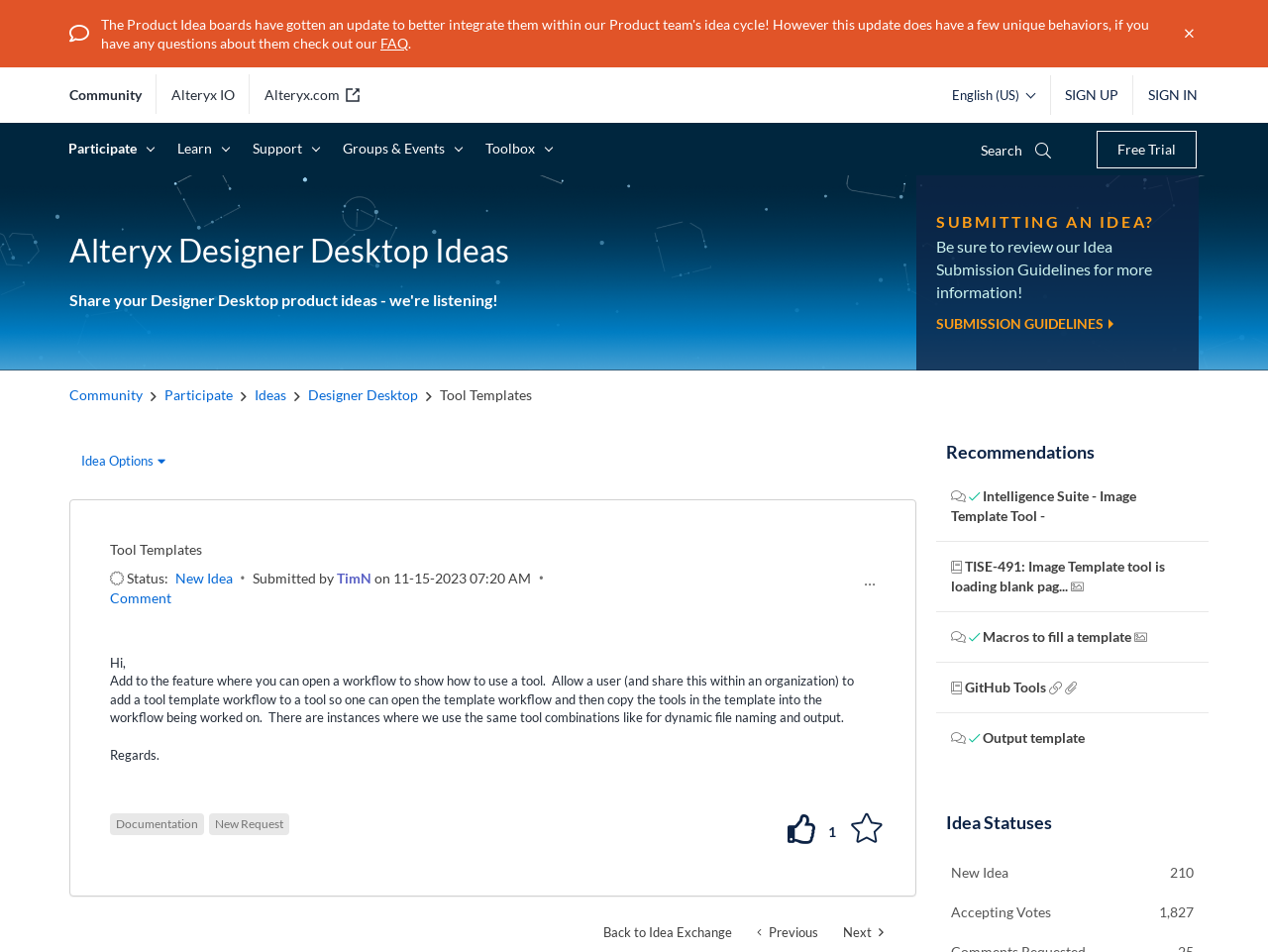Use a single word or phrase to respond to the question:
How many links are there in the navigation breadcrumbs?

5